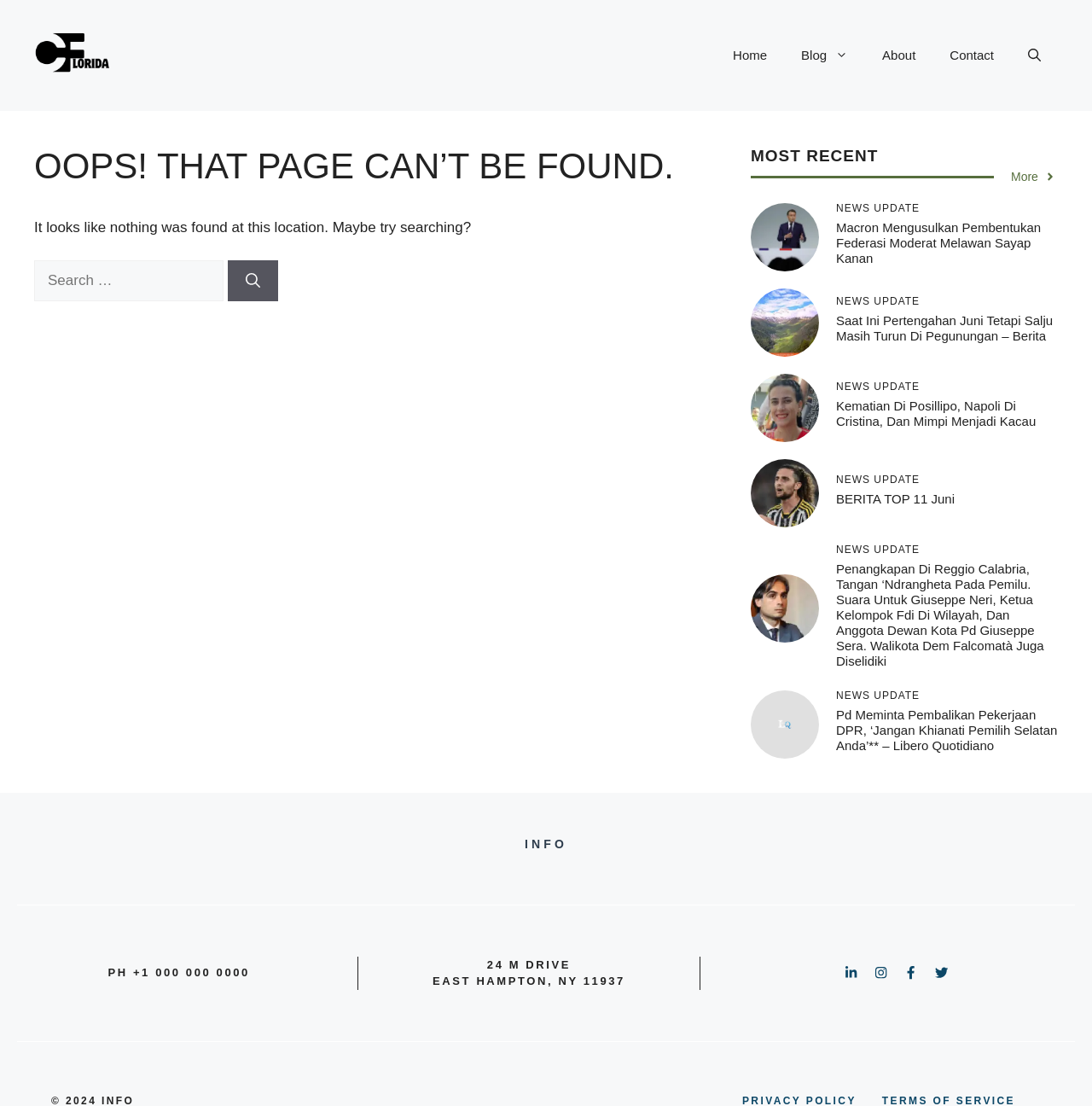Provide the bounding box for the UI element matching this description: "Contact".

[0.854, 0.027, 0.926, 0.073]